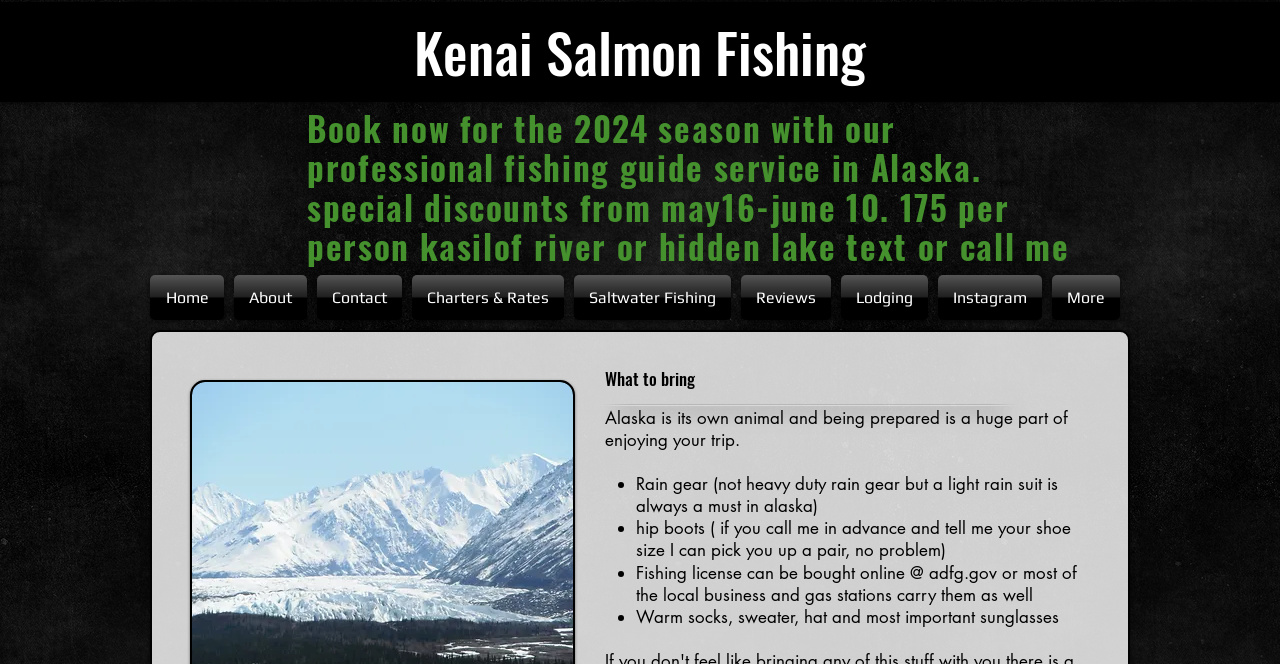Find the bounding box coordinates of the element I should click to carry out the following instruction: "Click on 'Contact'".

[0.244, 0.413, 0.318, 0.481]